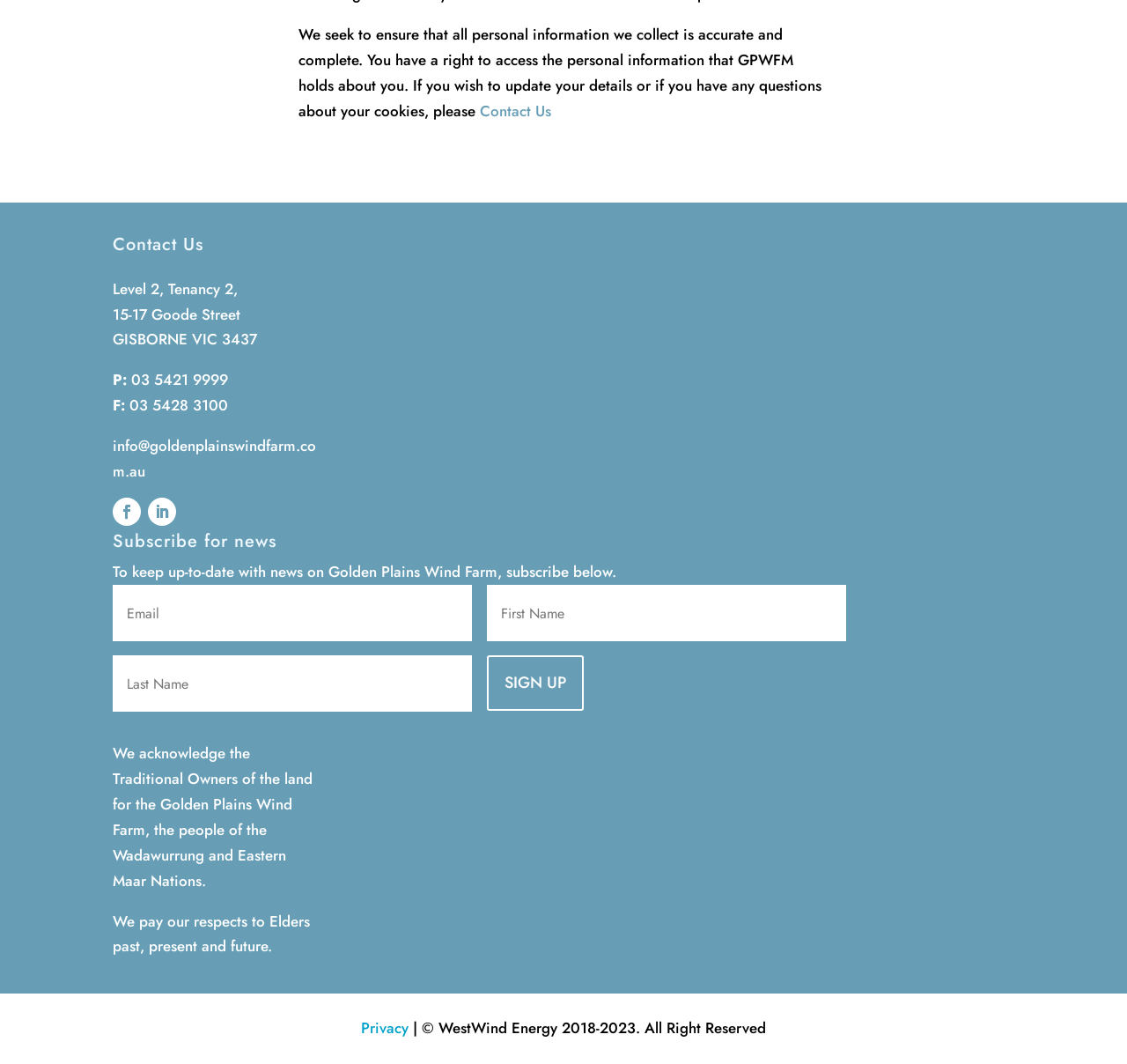Identify the bounding box coordinates of the area you need to click to perform the following instruction: "Click Contact Us".

[0.426, 0.094, 0.489, 0.114]